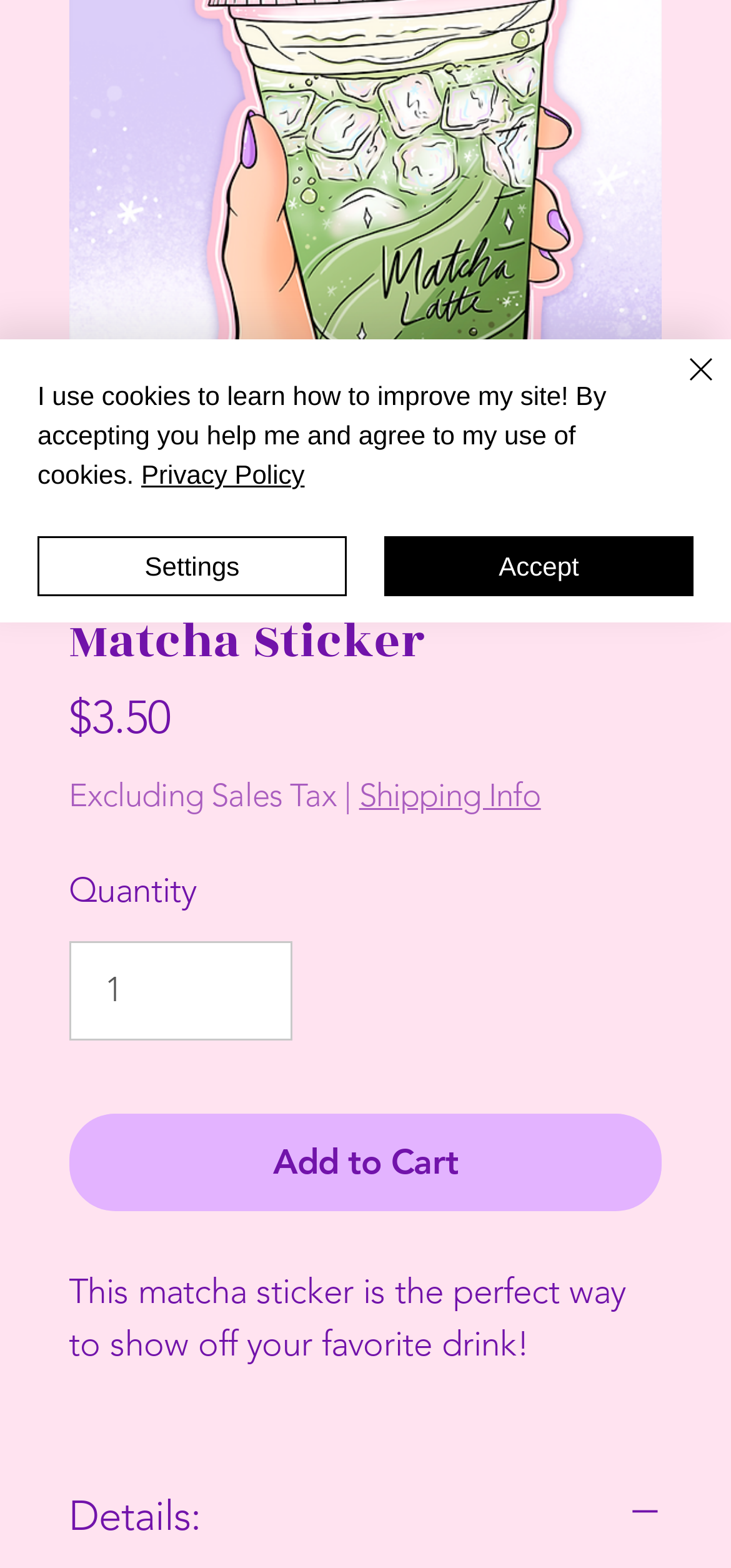Identify the bounding box coordinates for the UI element described as follows: parent_node: Search name="s" placeholder="Search". Use the format (top-left x, top-left y, bottom-right x, bottom-right y) and ensure all values are floating point numbers between 0 and 1.

None